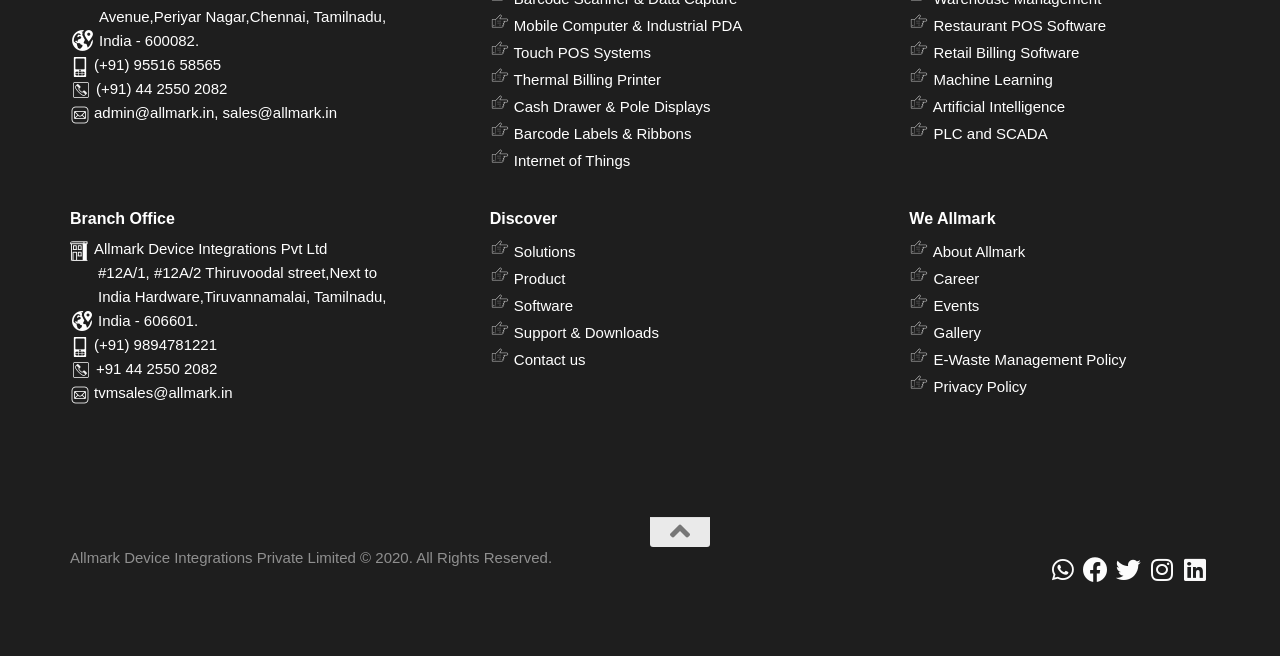Highlight the bounding box coordinates of the element that should be clicked to carry out the following instruction: "View Branch Office". The coordinates must be given as four float numbers ranging from 0 to 1, i.e., [left, top, right, bottom].

[0.055, 0.315, 0.305, 0.352]